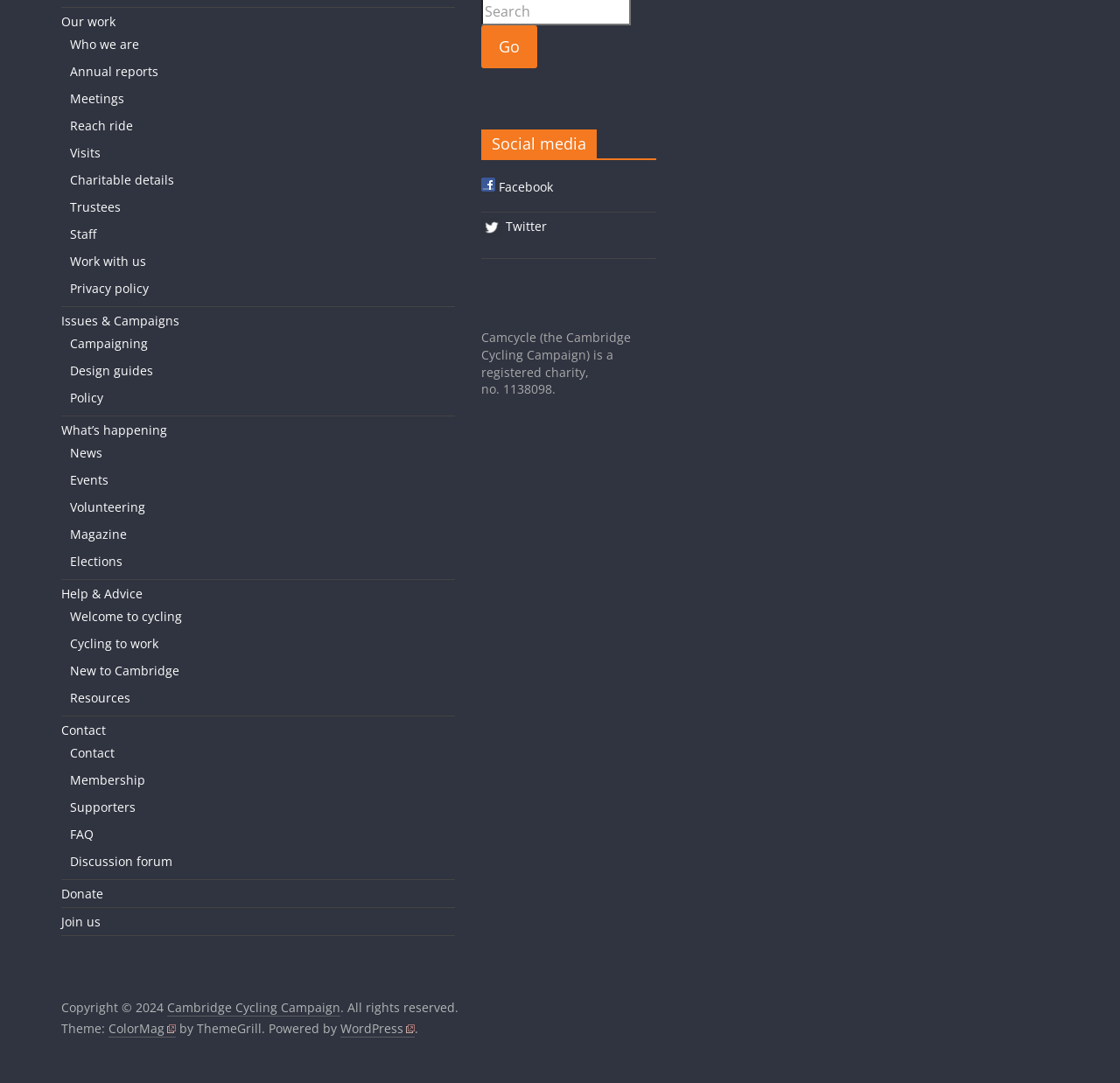What is the name of the charity?
Please provide a comprehensive answer based on the visual information in the image.

The name of the charity can be found in the text 'Camcycle (the Cambridge Cycling Campaign) is a registered charity,' which is located in the complementary section of the webpage.